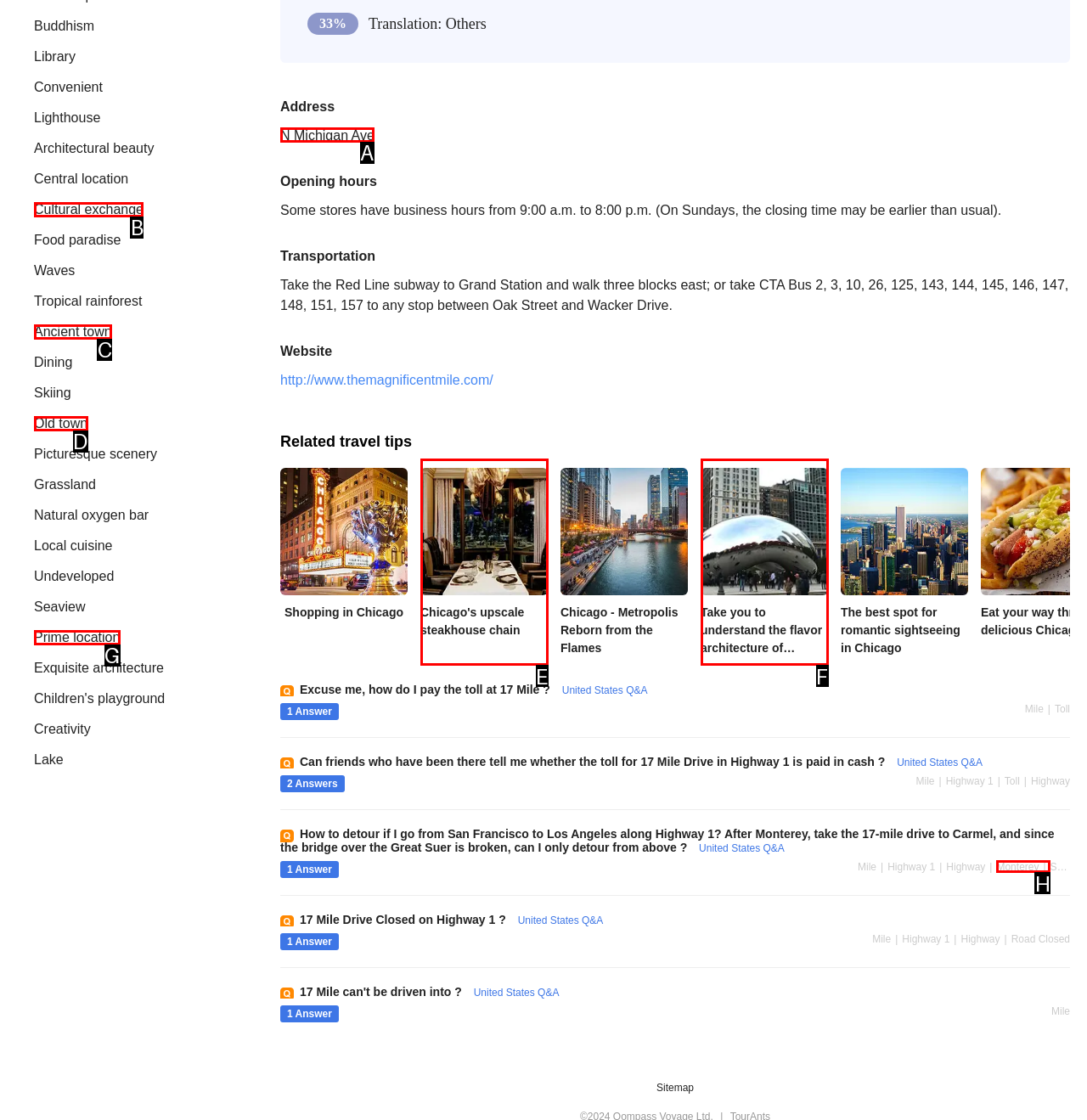Which HTML element should be clicked to complete the following task: Get directions to N Michigan Ave?
Answer with the letter corresponding to the correct choice.

A